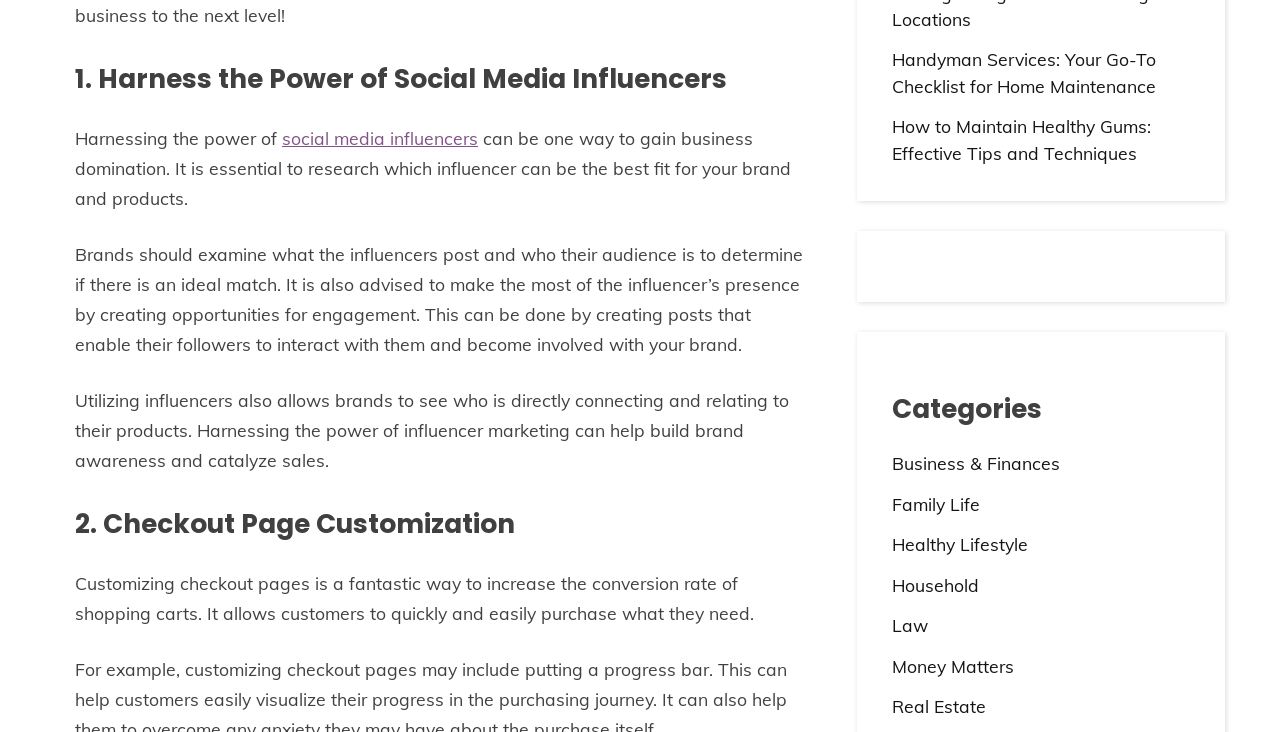What is the topic of the first link under the 'Categories' heading?
Answer with a single word or short phrase according to what you see in the image.

Business & Finances